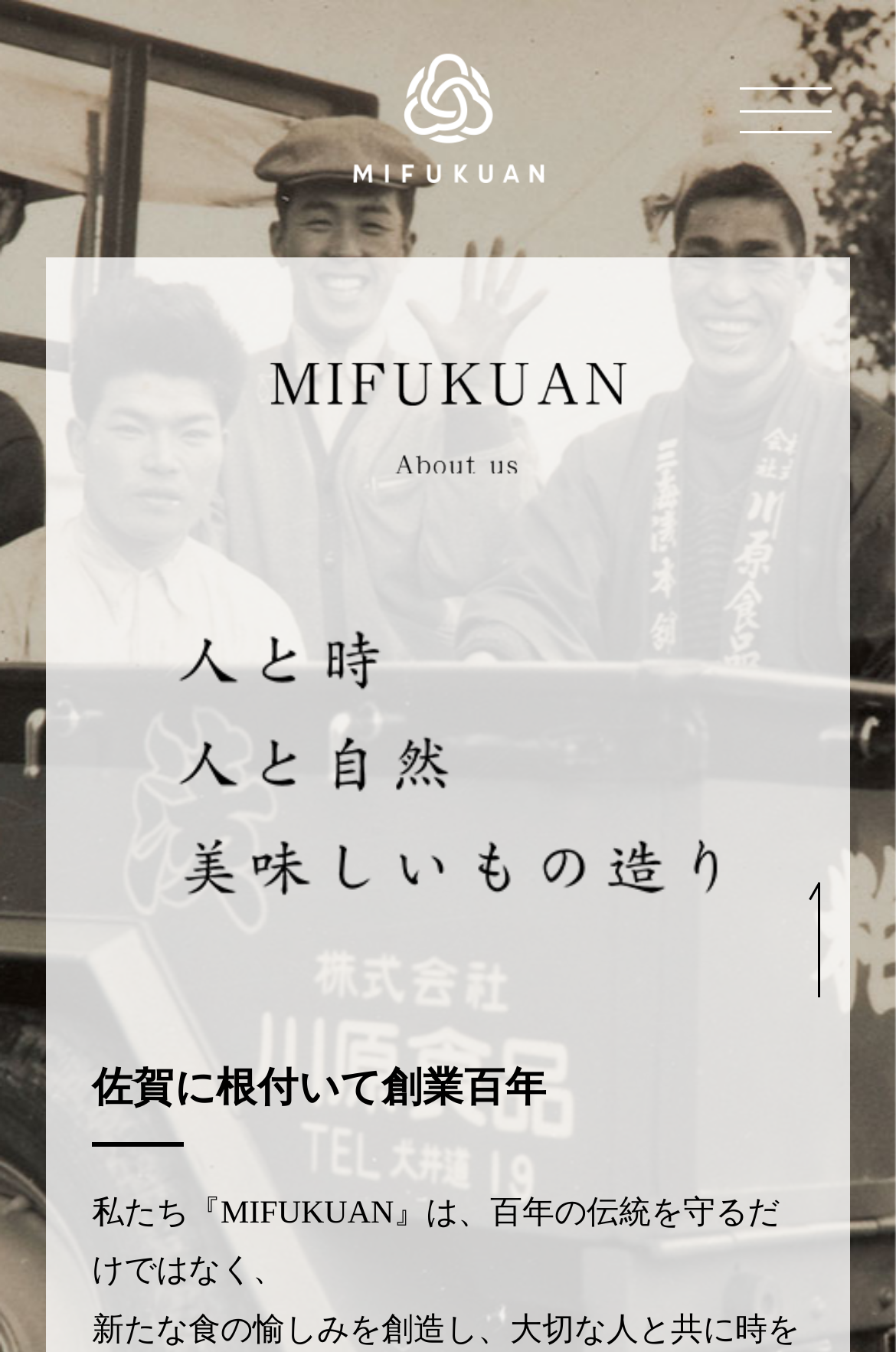Find the bounding box coordinates corresponding to the UI element with the description: "柚子製品Yuzu Citrus Products". The coordinates should be formatted as [left, top, right, bottom], with values as floats between 0 and 1.

[0.285, 0.41, 0.695, 0.478]